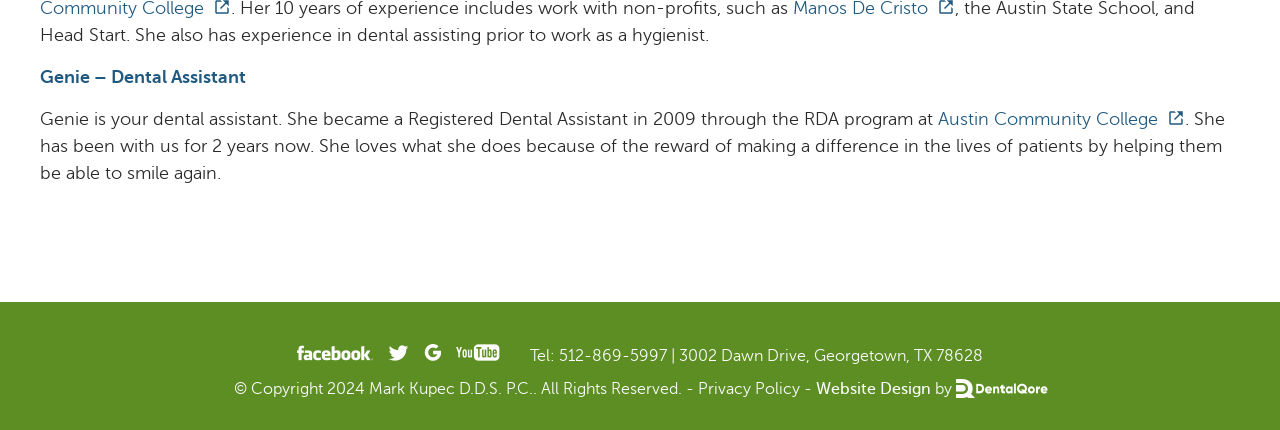Who owns the copyright of the webpage?
Respond with a short answer, either a single word or a phrase, based on the image.

Mark Kupec D.D.S. P.C.